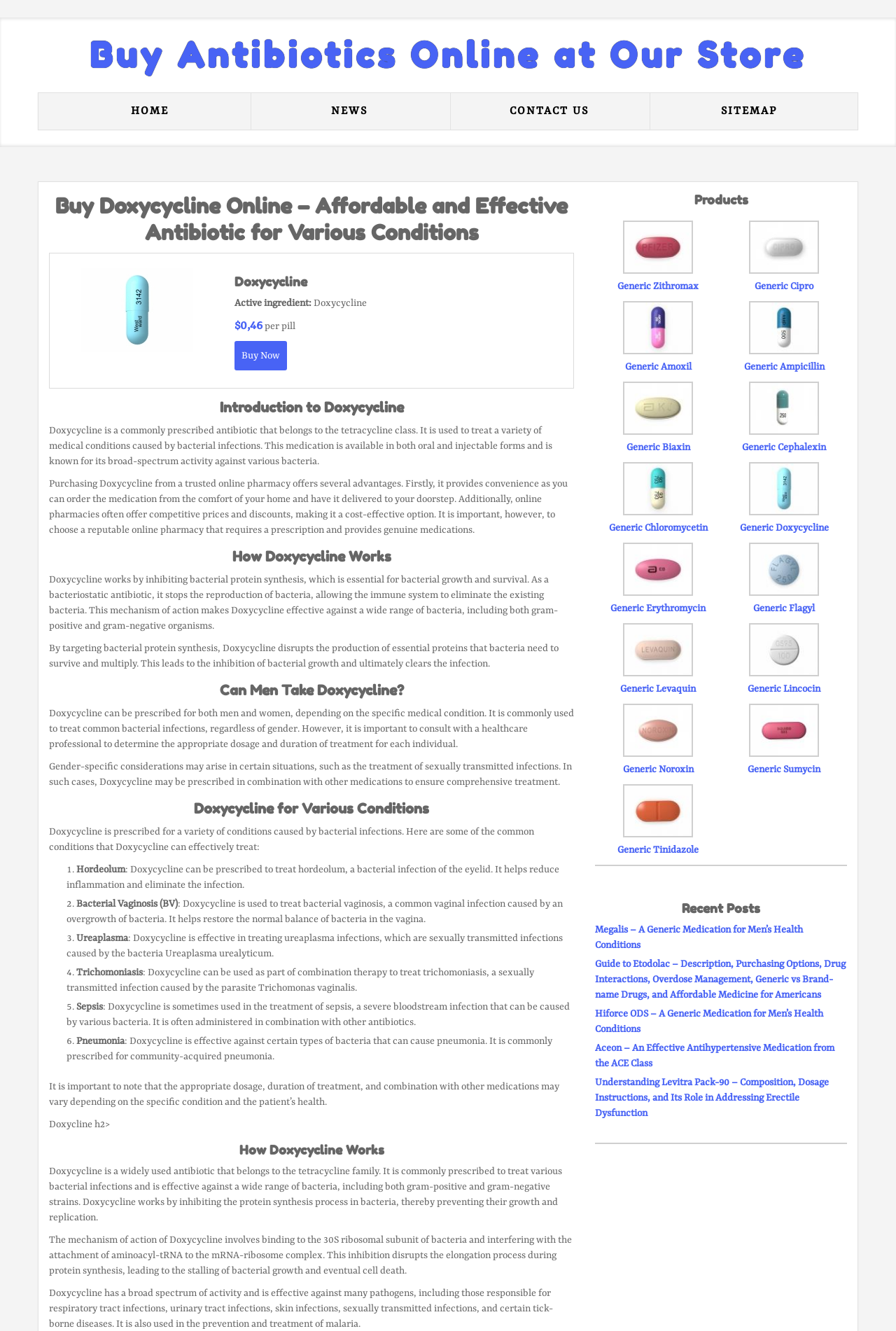What is the antibiotic being described on this webpage? Look at the image and give a one-word or short phrase answer.

Doxycycline